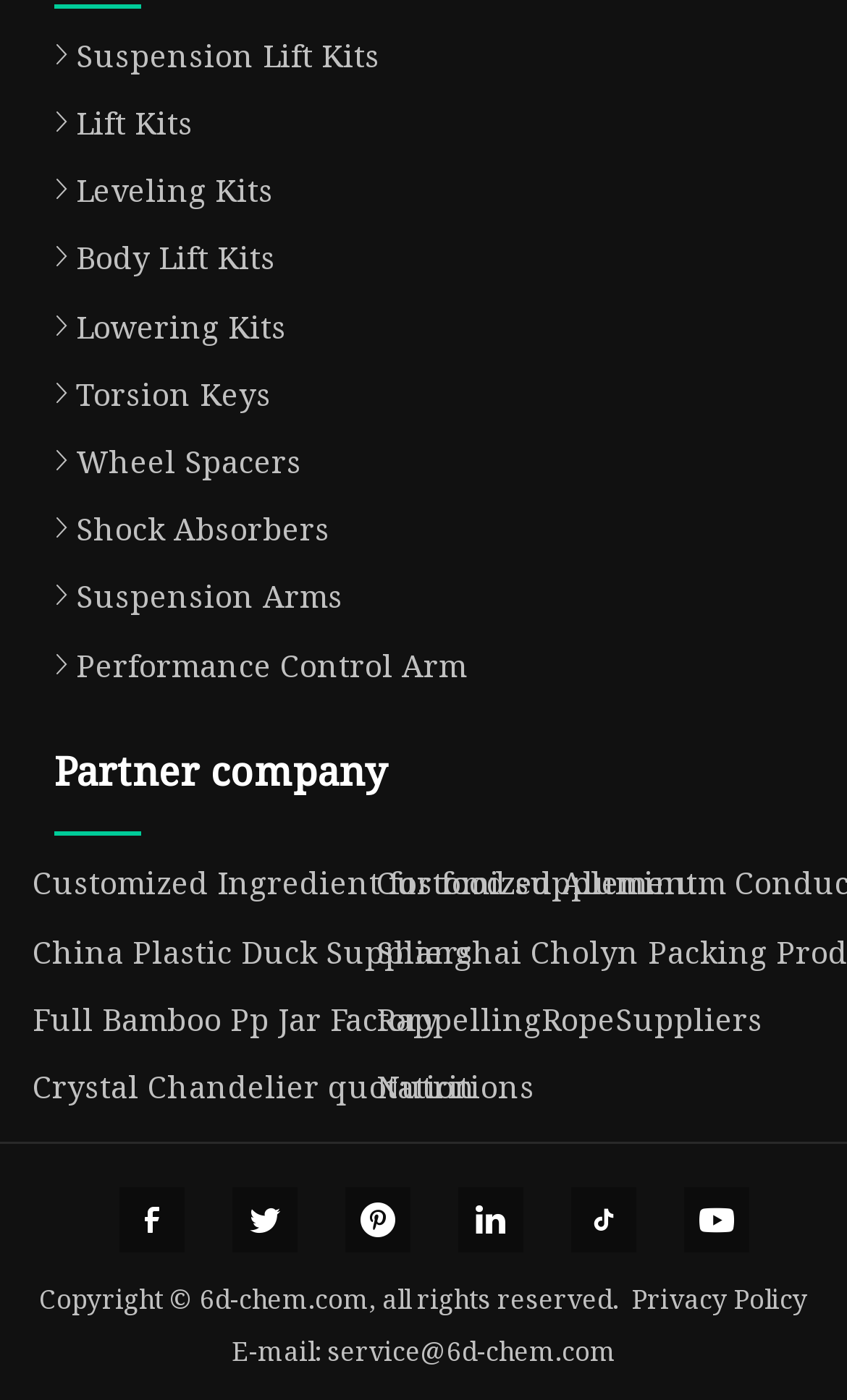Please give a concise answer to this question using a single word or phrase: 
What is the company's email address?

service@6d-chem.com